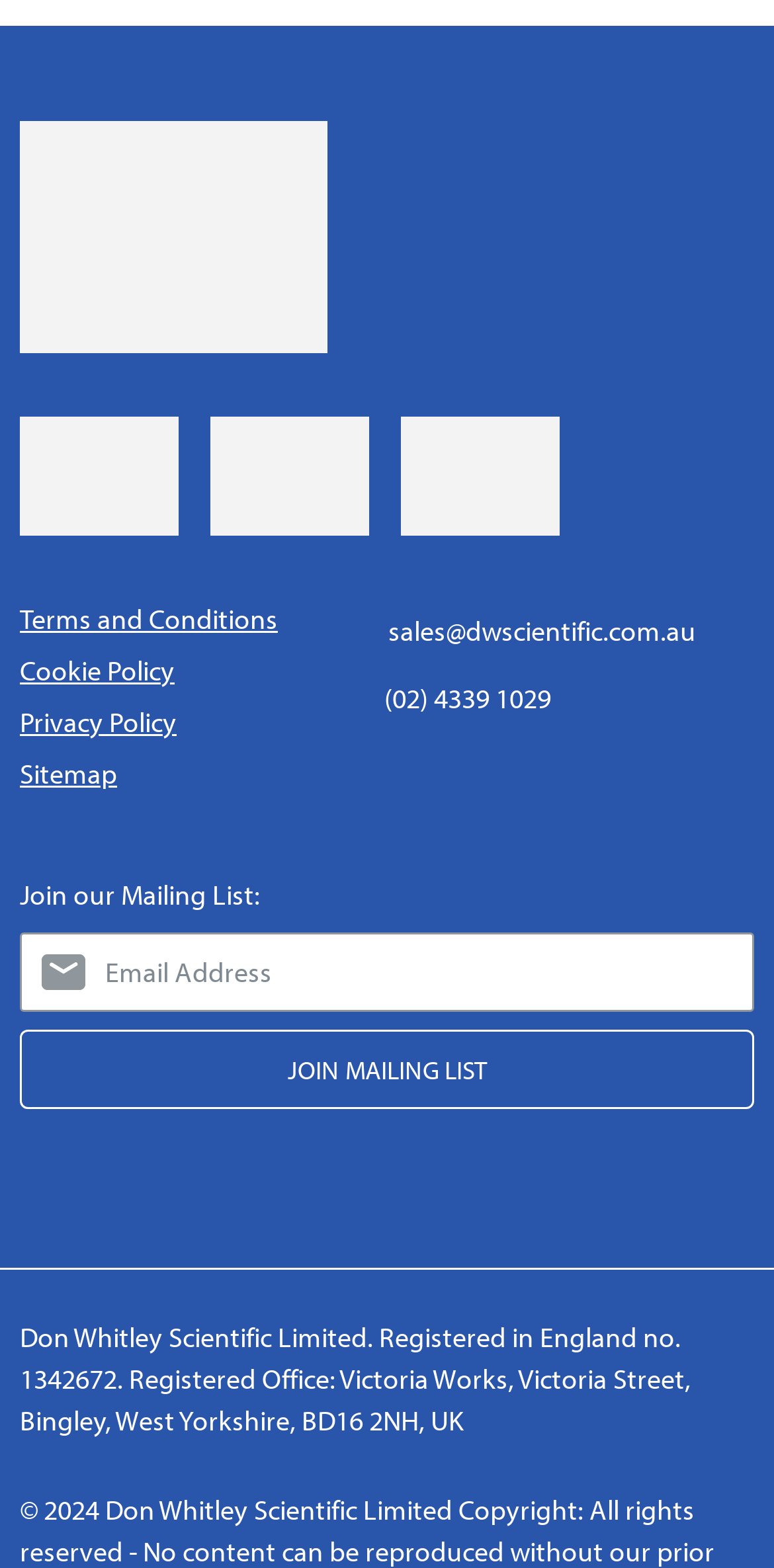Provide the bounding box coordinates of the UI element this sentence describes: "name="EMAIL" placeholder="Email Address"".

[0.026, 0.594, 0.974, 0.645]